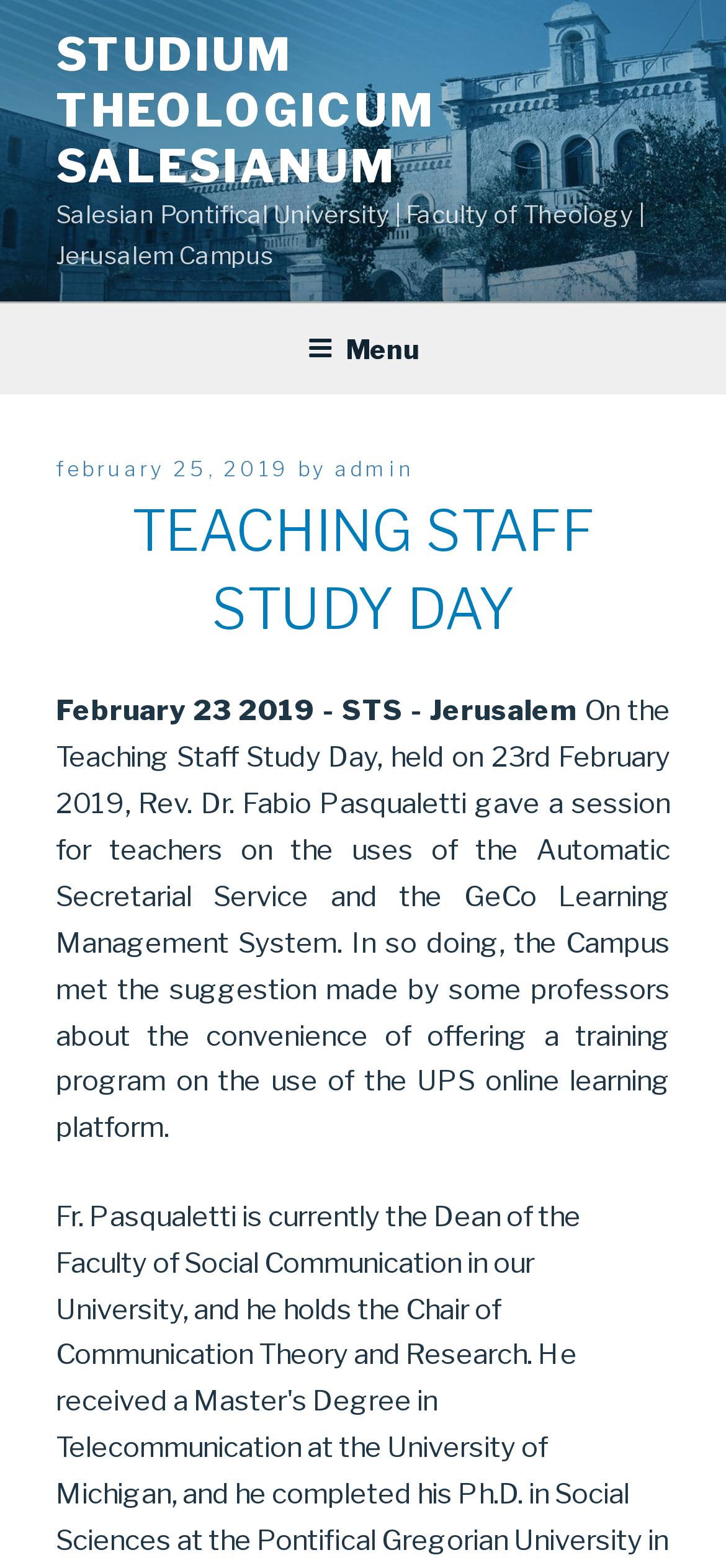What is the name of the university?
Look at the image and respond to the question as thoroughly as possible.

I found the answer by looking at the static text element 'Salesian Pontifical University | Faculty of Theology | Jerusalem Campus' which is a child of the root element.